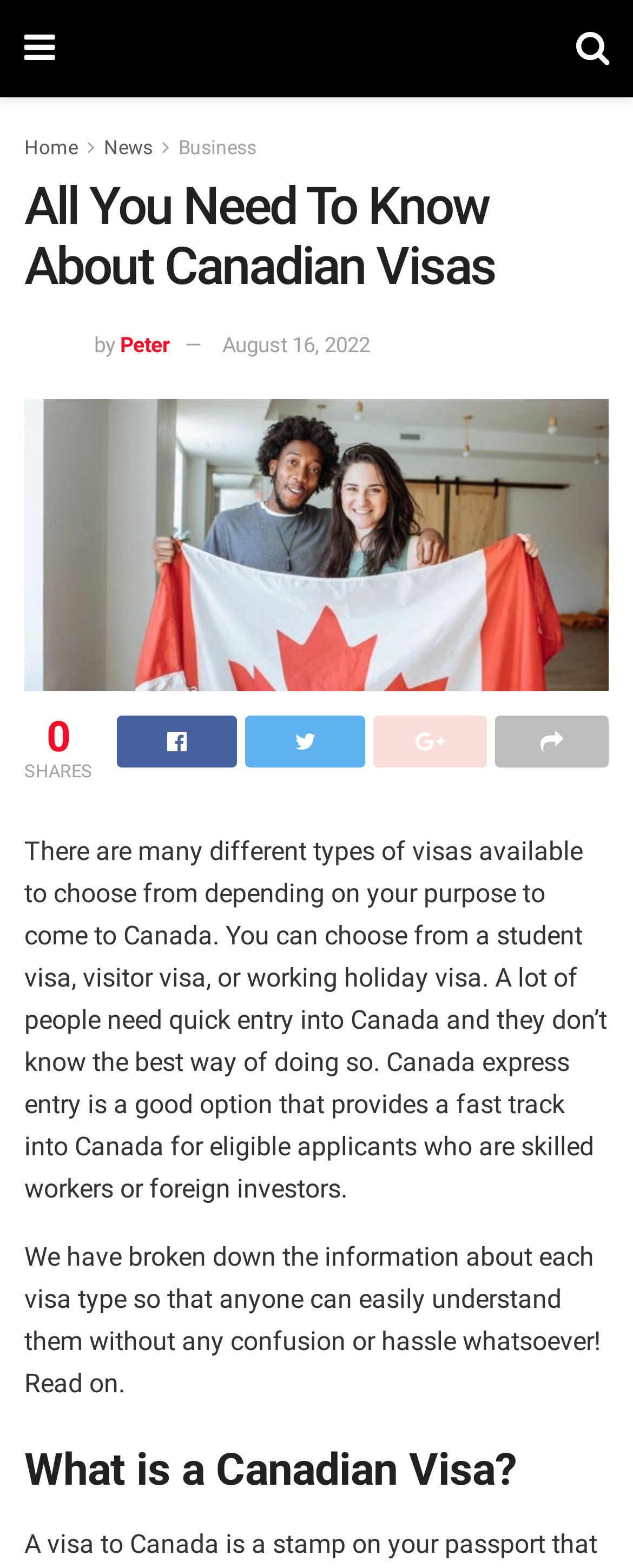Give a concise answer using only one word or phrase for this question:
What is the purpose of coming to Canada?

Student, visitor, or working holiday